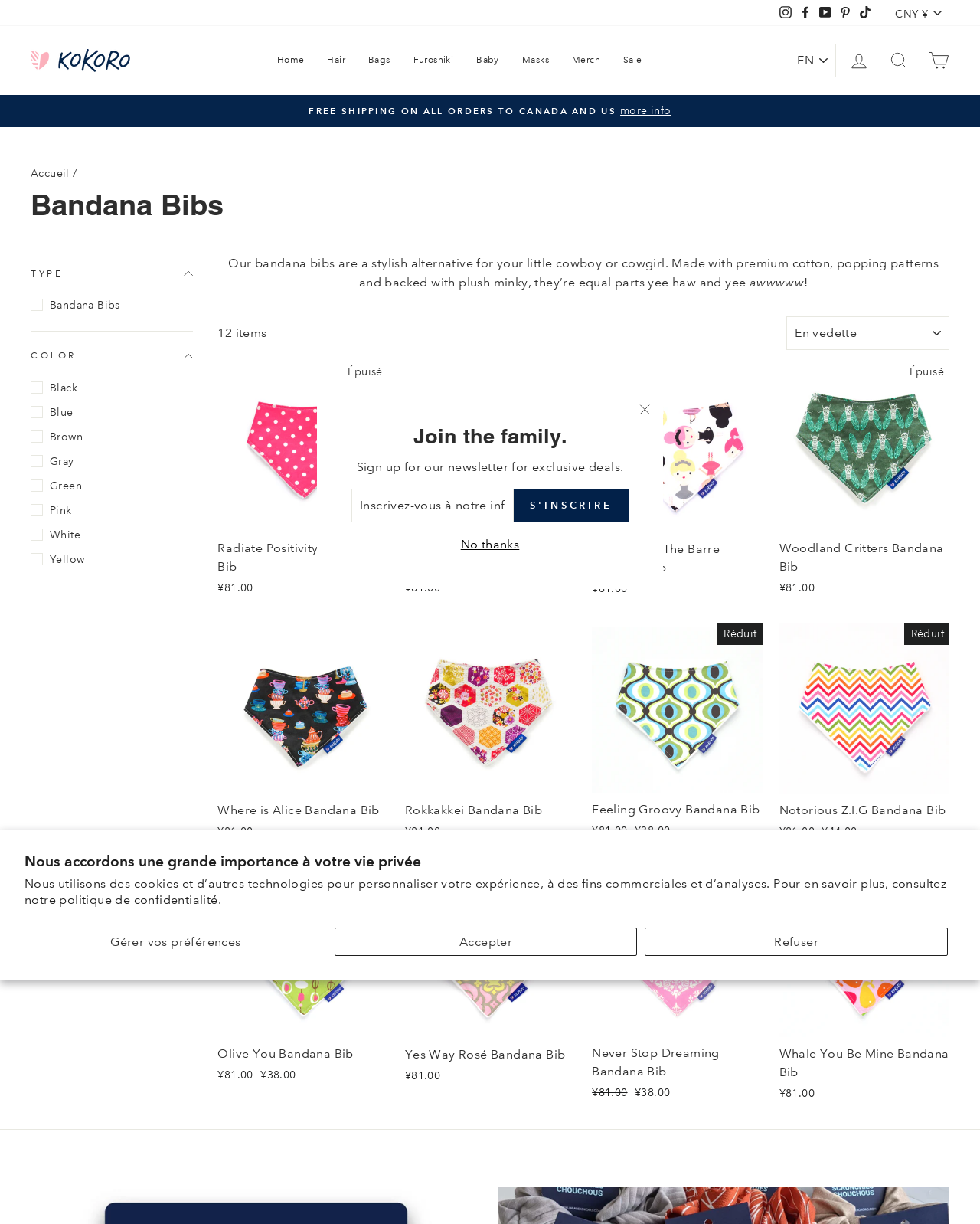Provide a one-word or brief phrase answer to the question:
What is the price of the 'Radiate Positivity Bandana Bib'?

¥81.00